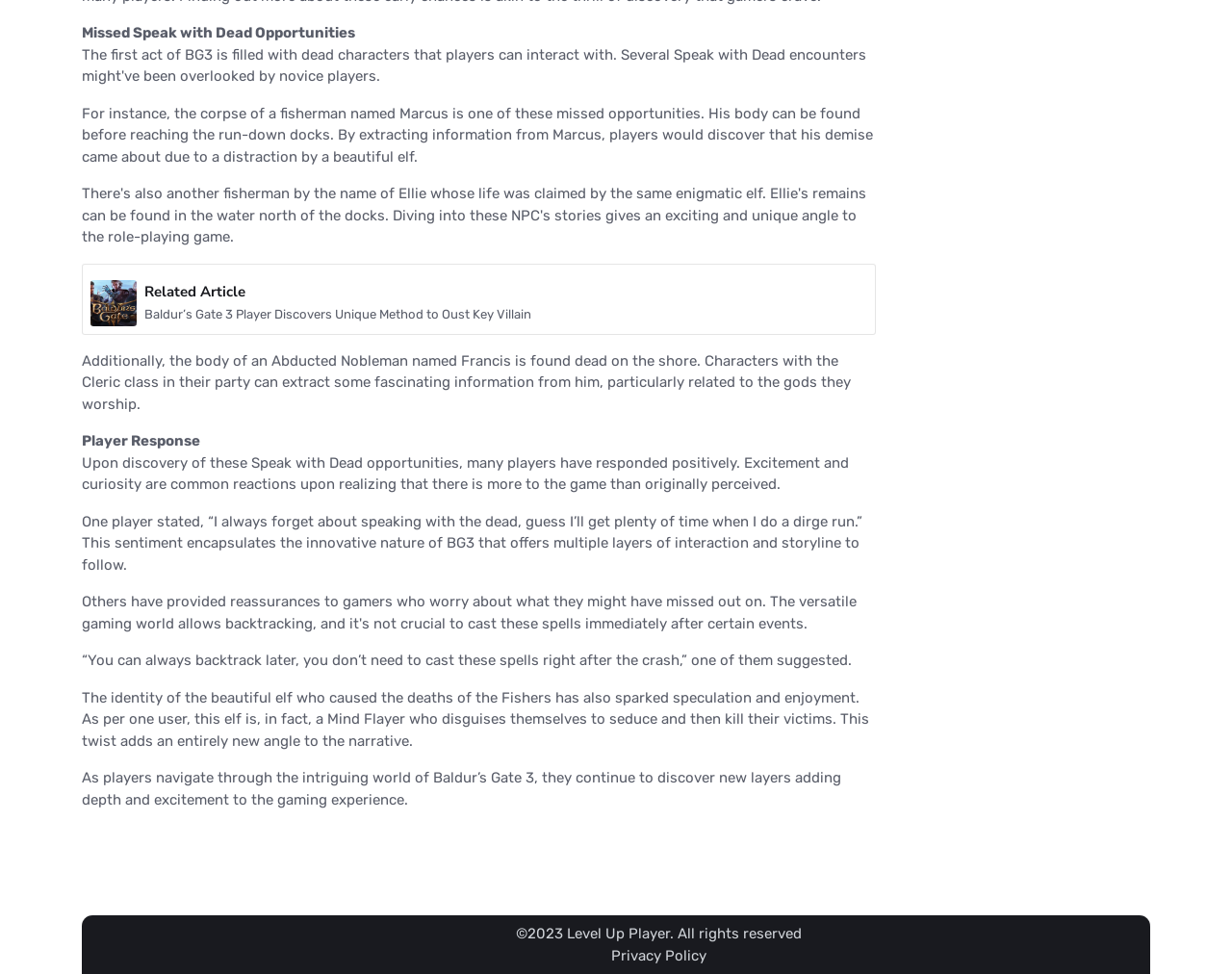Please give a succinct answer to the question in one word or phrase:
What is the name of the game mentioned in the article?

Baldur's Gate 3